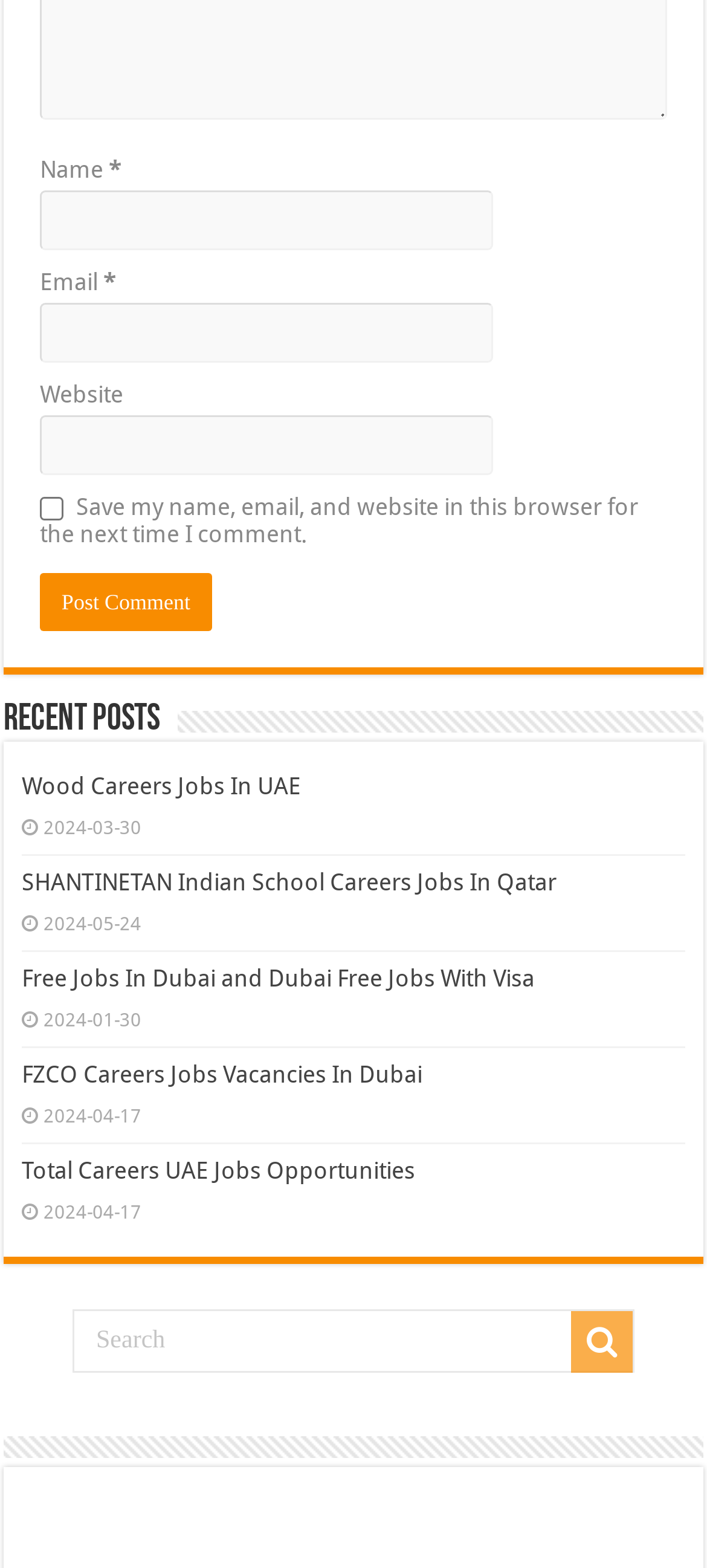Locate the bounding box coordinates of the clickable part needed for the task: "Check the save my name checkbox".

[0.056, 0.317, 0.09, 0.332]